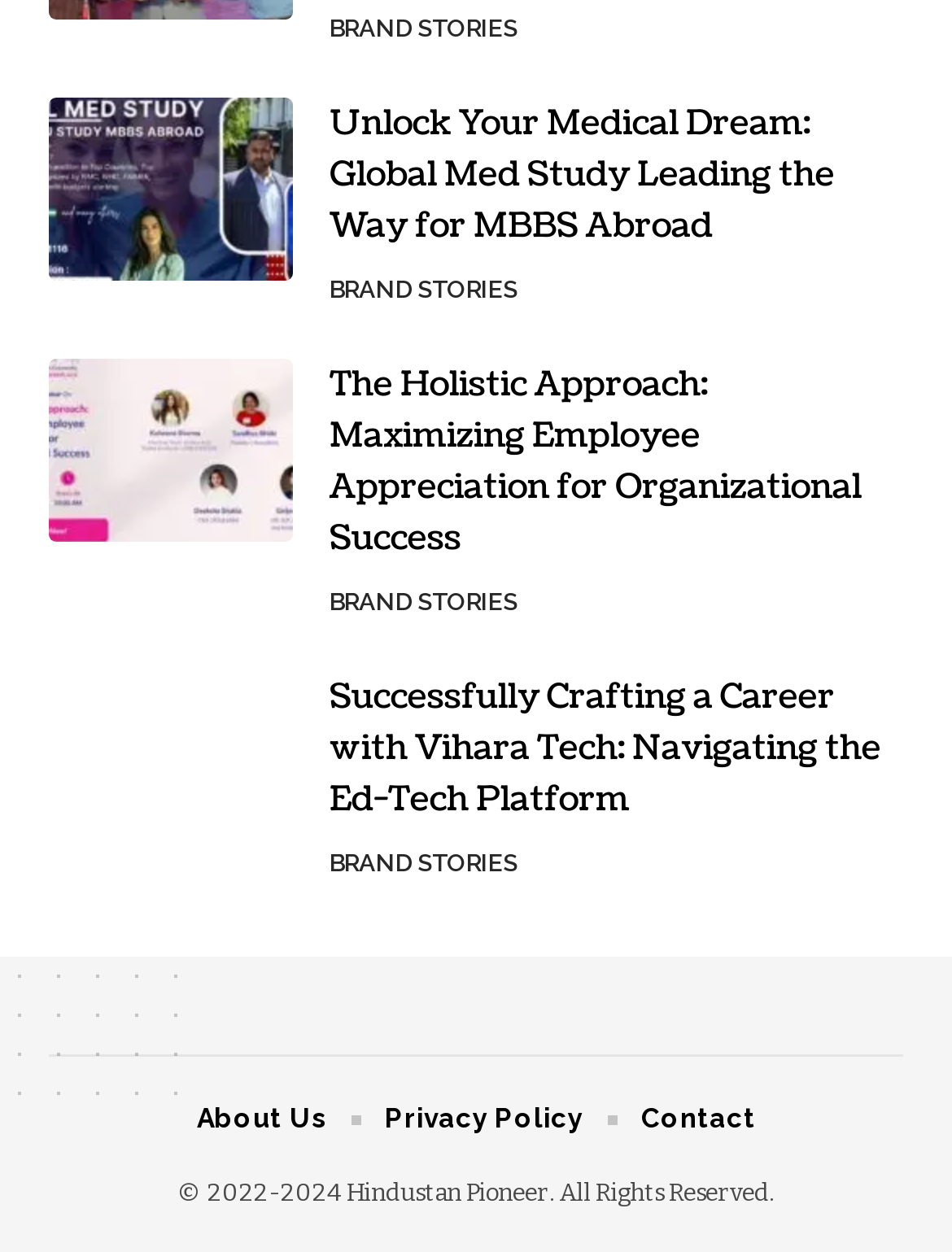Identify the bounding box coordinates of the area that should be clicked in order to complete the given instruction: "explore the holistic approach". The bounding box coordinates should be four float numbers between 0 and 1, i.e., [left, top, right, bottom].

[0.346, 0.287, 0.949, 0.45]